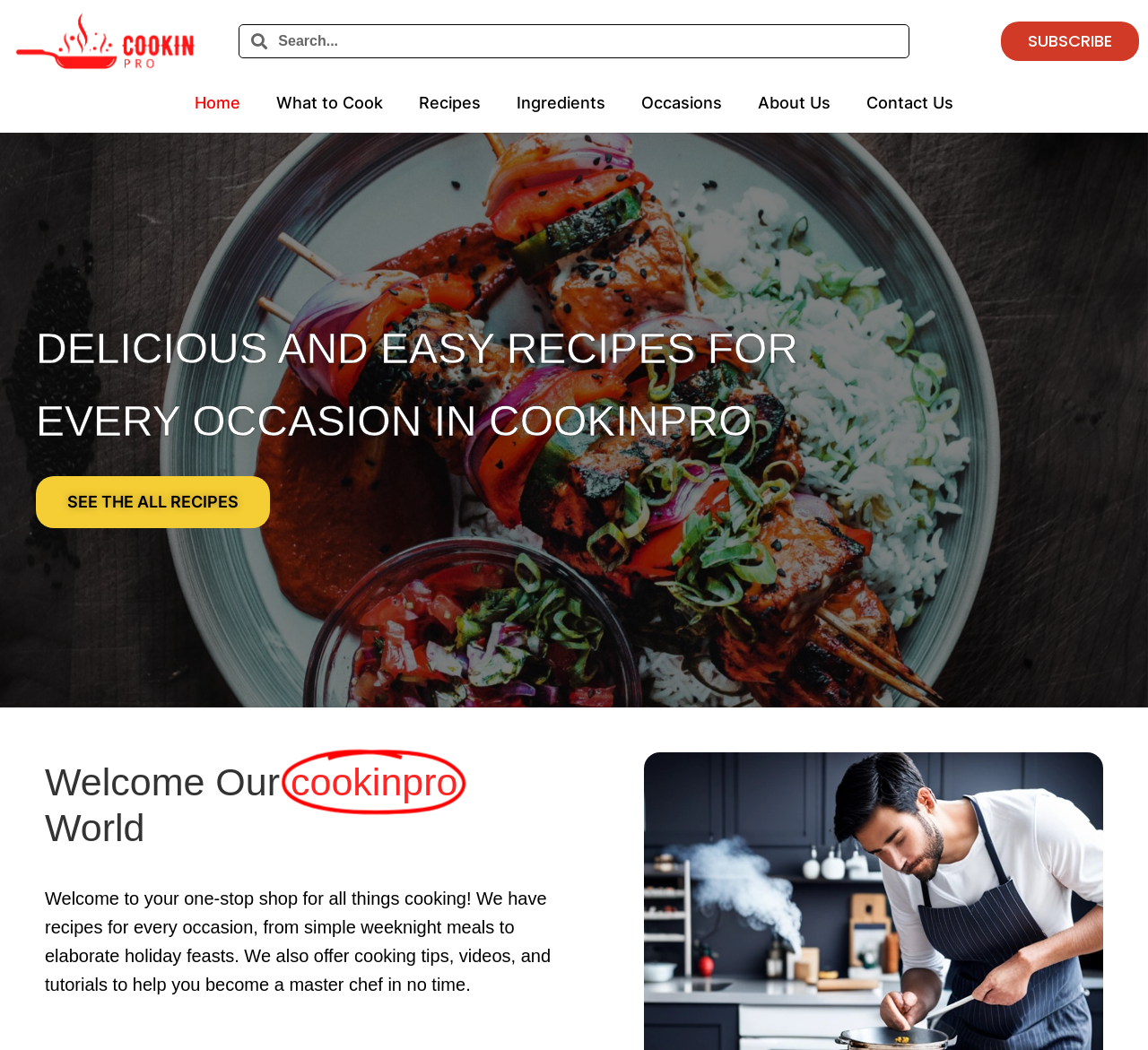Predict the bounding box coordinates for the UI element described as: "Contact Us". The coordinates should be four float numbers between 0 and 1, presented as [left, top, right, bottom].

[0.739, 0.078, 0.846, 0.117]